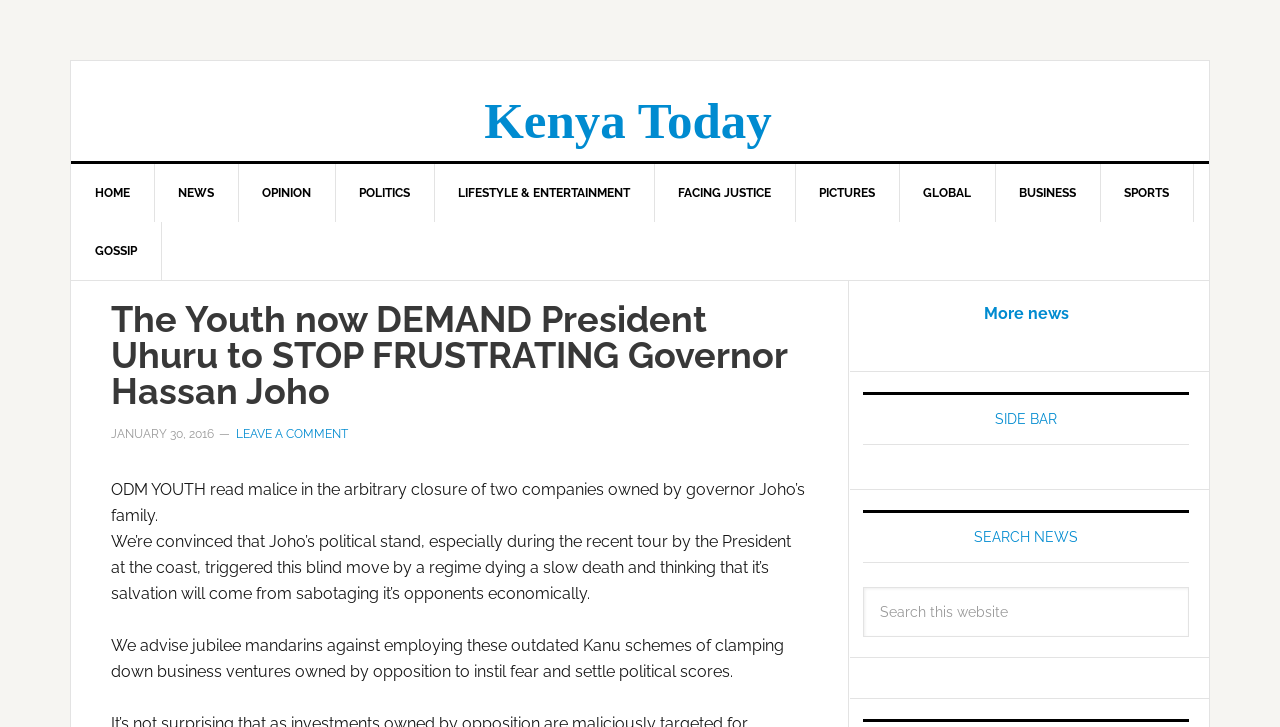What are the main categories of news on this website?
Using the information presented in the image, please offer a detailed response to the question.

The main categories of news on this website can be found in the navigation section, which includes links to HOME, NEWS, OPINION, POLITICS, LIFESTYLE & ENTERTAINMENT, FACING JUSTICE, PICTURES, GLOBAL, BUSINESS, and SPORTS.